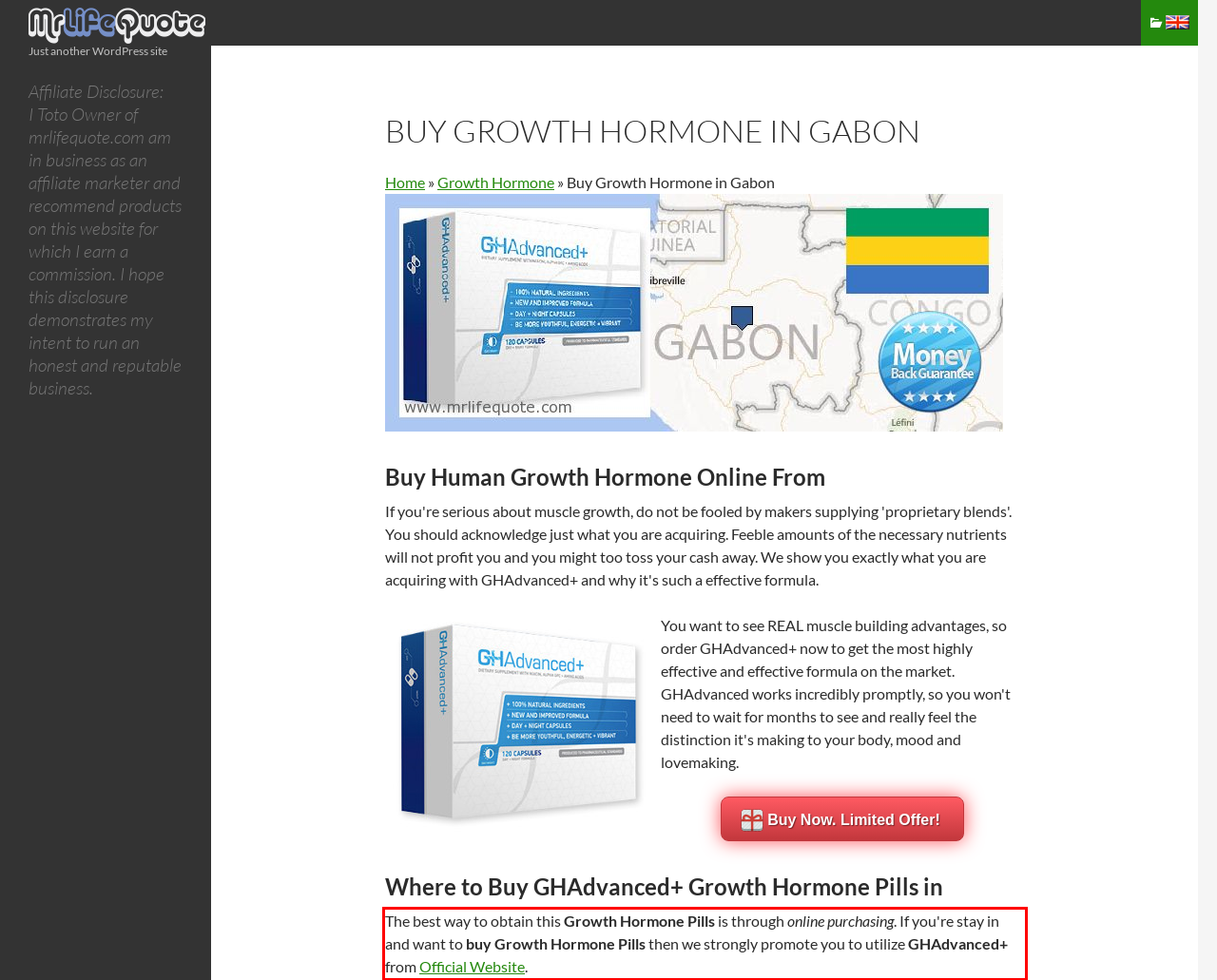You have a webpage screenshot with a red rectangle surrounding a UI element. Extract the text content from within this red bounding box.

The best way to obtain this Growth Hormone Pills is through online purchasing. If you're stay in and want to buy Growth Hormone Pills then we strongly promote you to utilize GHAdvanced+ from Official Website.